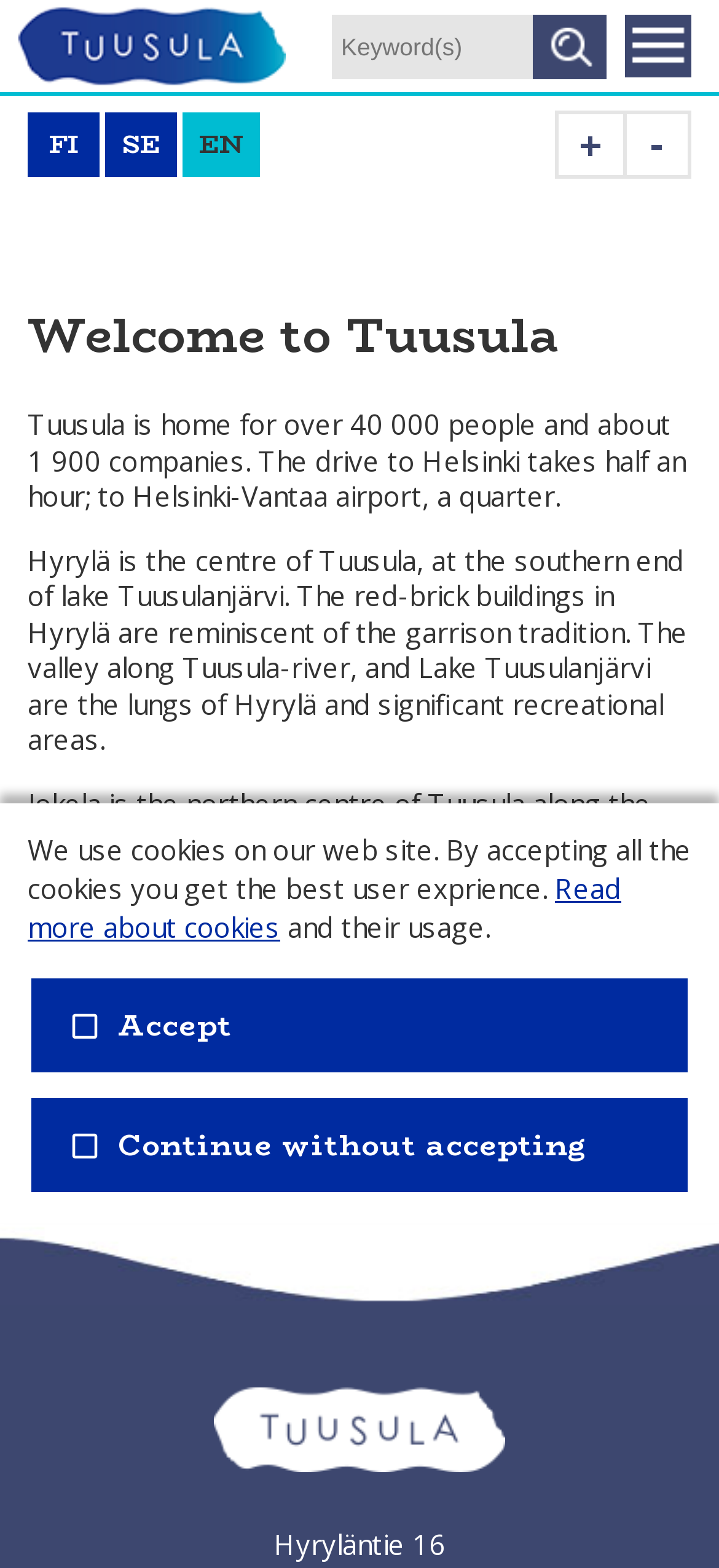Locate the bounding box of the UI element with the following description: "FI".

[0.068, 0.079, 0.109, 0.105]